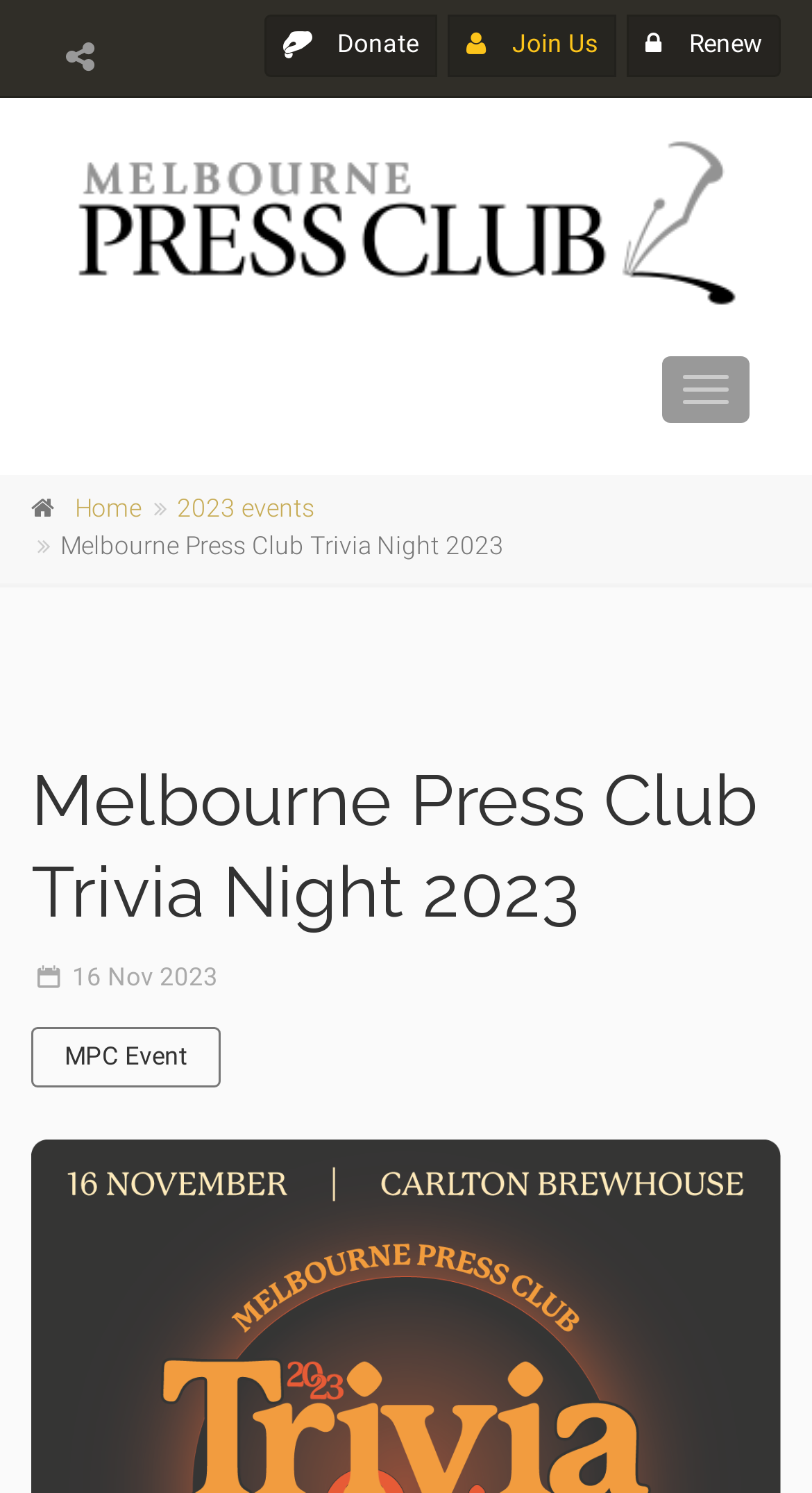Provide the bounding box coordinates for the specified HTML element described in this description: "2023 events". The coordinates should be four float numbers ranging from 0 to 1, in the format [left, top, right, bottom].

[0.218, 0.331, 0.387, 0.351]